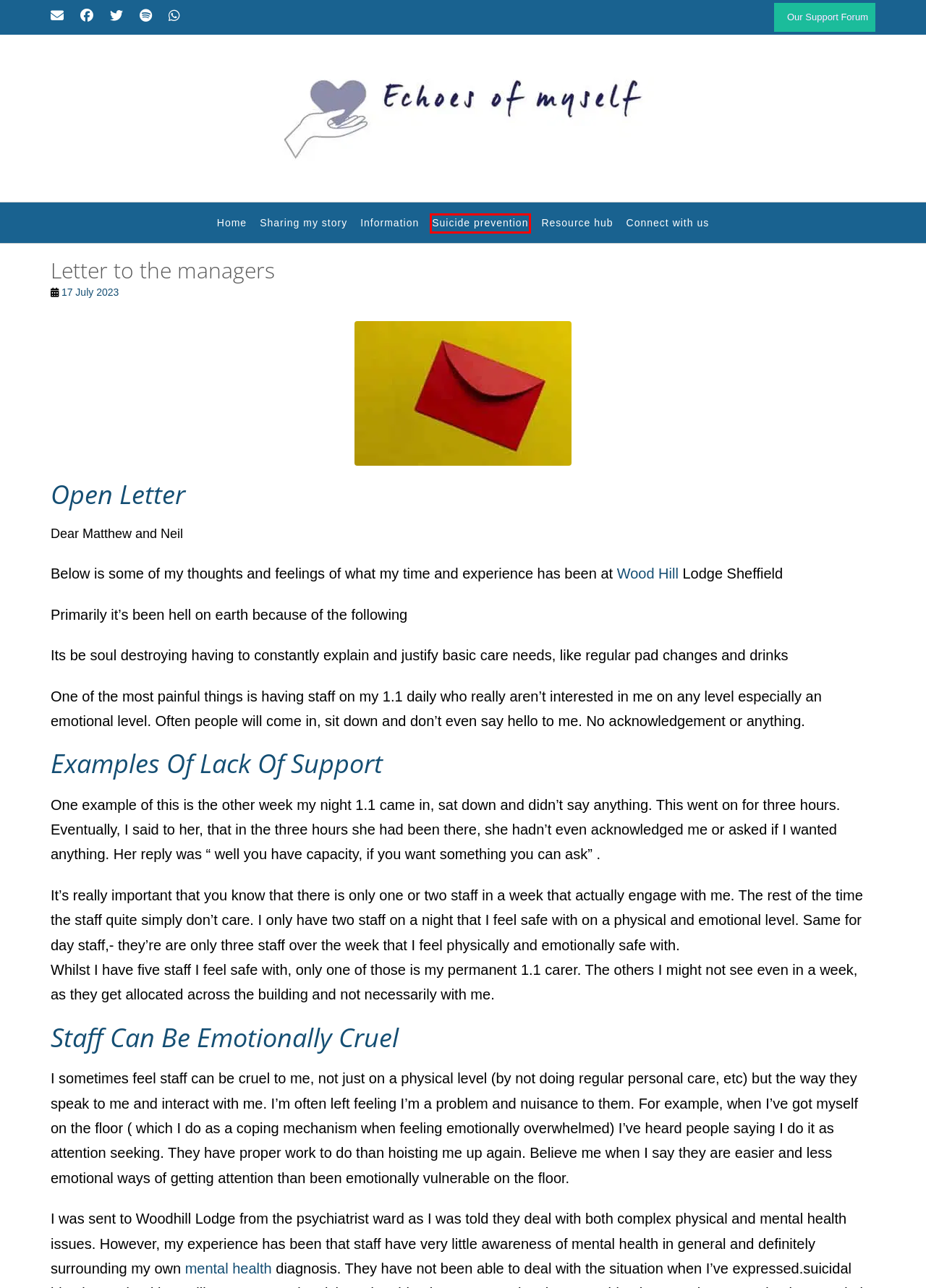Observe the screenshot of a webpage with a red bounding box around an element. Identify the webpage description that best fits the new page after the element inside the bounding box is clicked. The candidates are:
A. Suicide prevention | Echoes of myself
B. Strong in the broken places | Echoes of myself
C. Sharing my story | Echoes of myself
D. Connect with us | Echoes of myself
E. Resource hub | Echoes of myself
F. Information | Echoes of myself
G. Echoes of myself | Mental Health support Site
H. After an anxious time in hospital | Echoes of myself

A